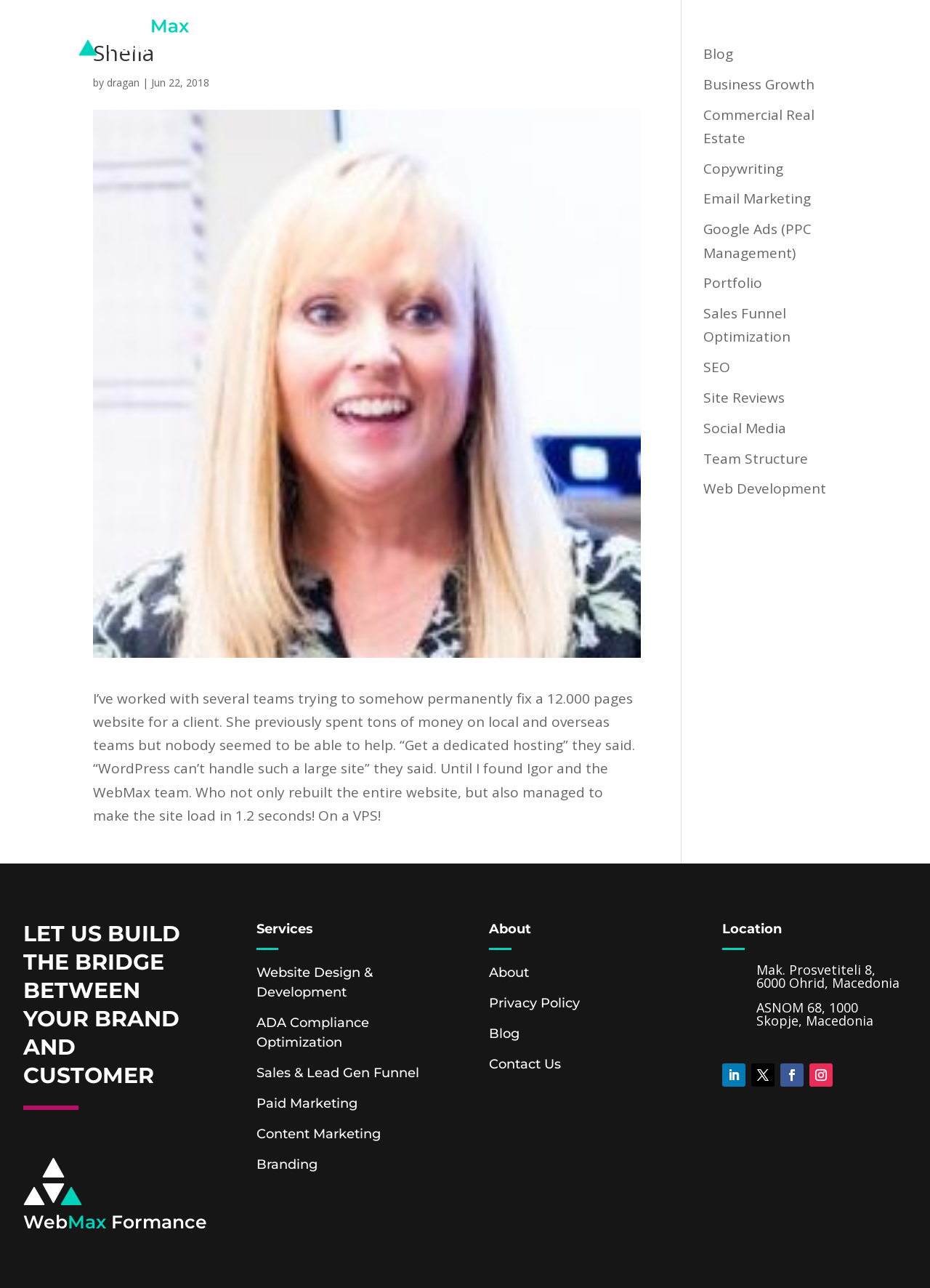What is the loading time of the website after rebuilding?
Give a detailed and exhaustive answer to the question.

According to the text, the website was rebuilt by Igor and the WebMax team, and after rebuilding, the site loads in 1.2 seconds, which is mentioned in the sentence 'Who not only rebuilt the entire website, but also managed to make the site load in 1.2 seconds!'.